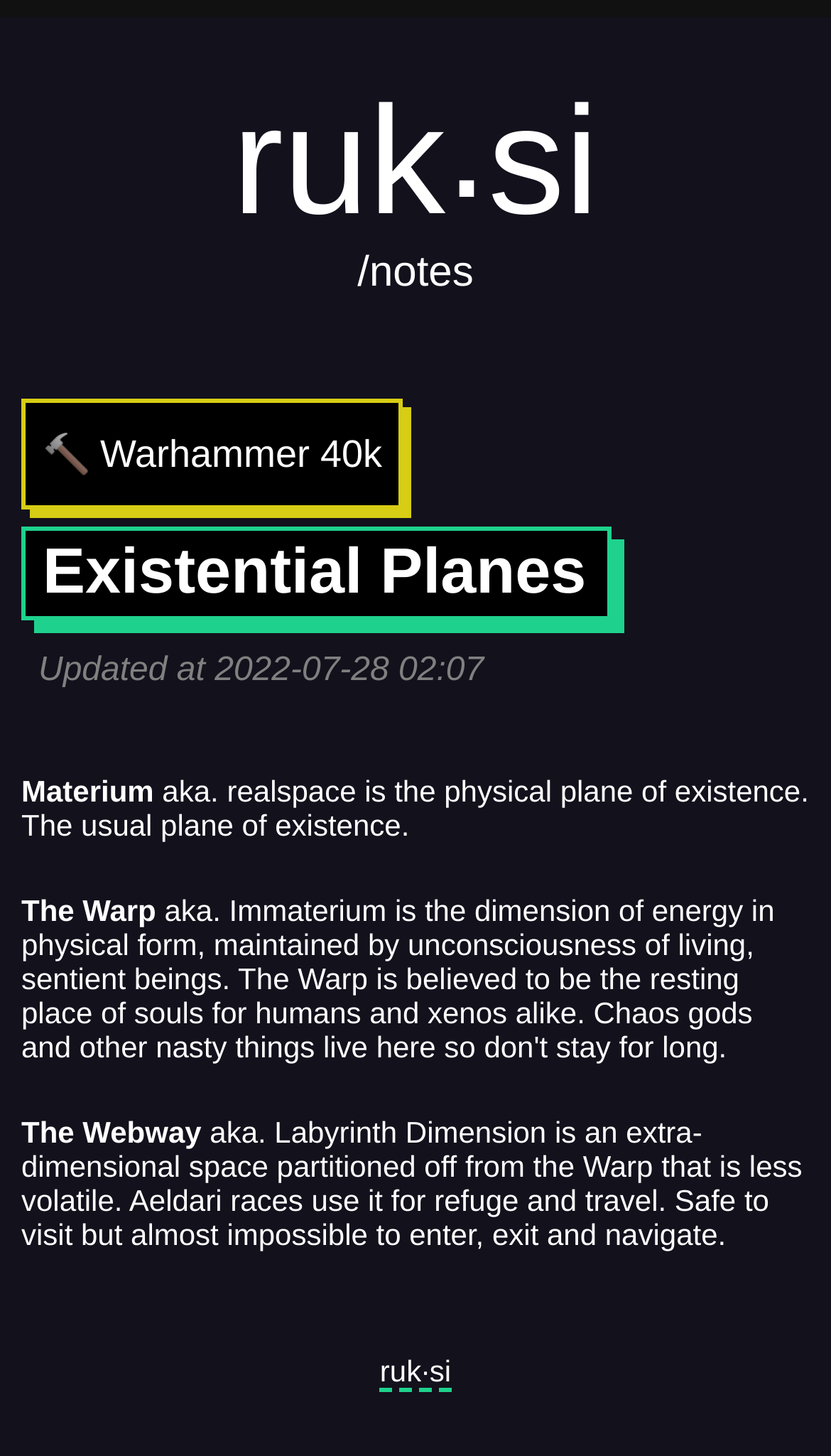Write an elaborate caption that captures the essence of the webpage.

The webpage is about Warhammer 40k and Existential Planes. At the top, there are two links, "ruk · si" and "/notes", positioned side by side, with the first one taking up more space. 

Below these links, there is a main article section that occupies most of the page. The article title, "Warhammer 40k Existential Planes", is prominently displayed at the top of this section, with an emphasis on the "Warhammer 40k" part. 

Under the title, there is a note indicating that the content was "Updated at 2022-07-28 02:07". 

The main content of the article is divided into sections, each with a heading. The first section is about "Materium", which is described as "the physical plane of existence. The usual plane of existence." 

Below this, there is a section about "The Warp", followed by another section about "The Webway", also known as "Labyrinth Dimension". This section provides more detailed information, explaining that it is "an extra-dimensional space partitioned off from the Warp that is less volatile. Aeldari races use it for refuge and travel. Safe to visit but almost impossible to enter, exit and navigate." 

At the very bottom of the page, there is a footer section with a single link, "ruk·si", which is a repeat of the link at the top.